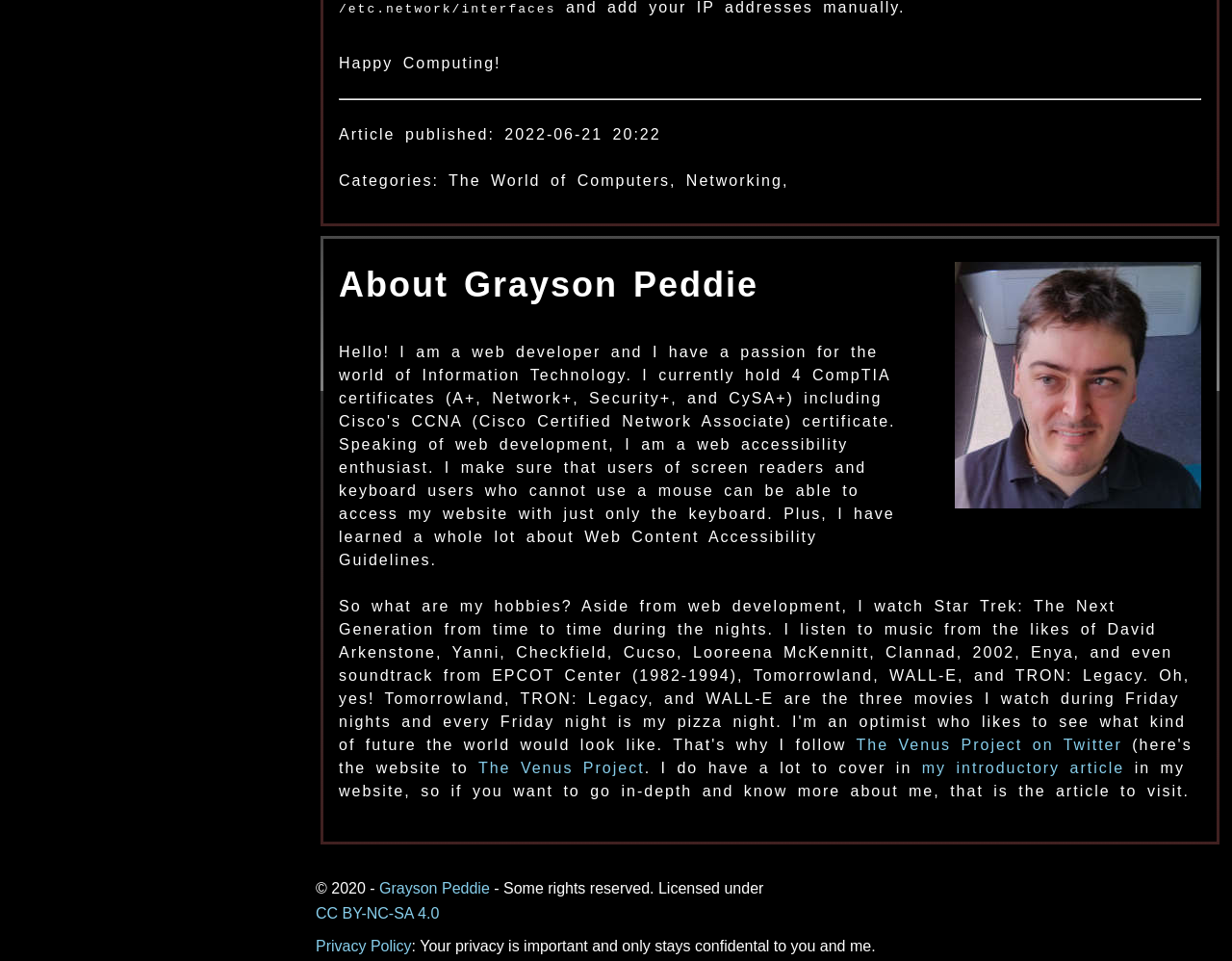Answer the question below with a single word or a brief phrase: 
What is the license of the content?

CC BY-NC-SA 4.0